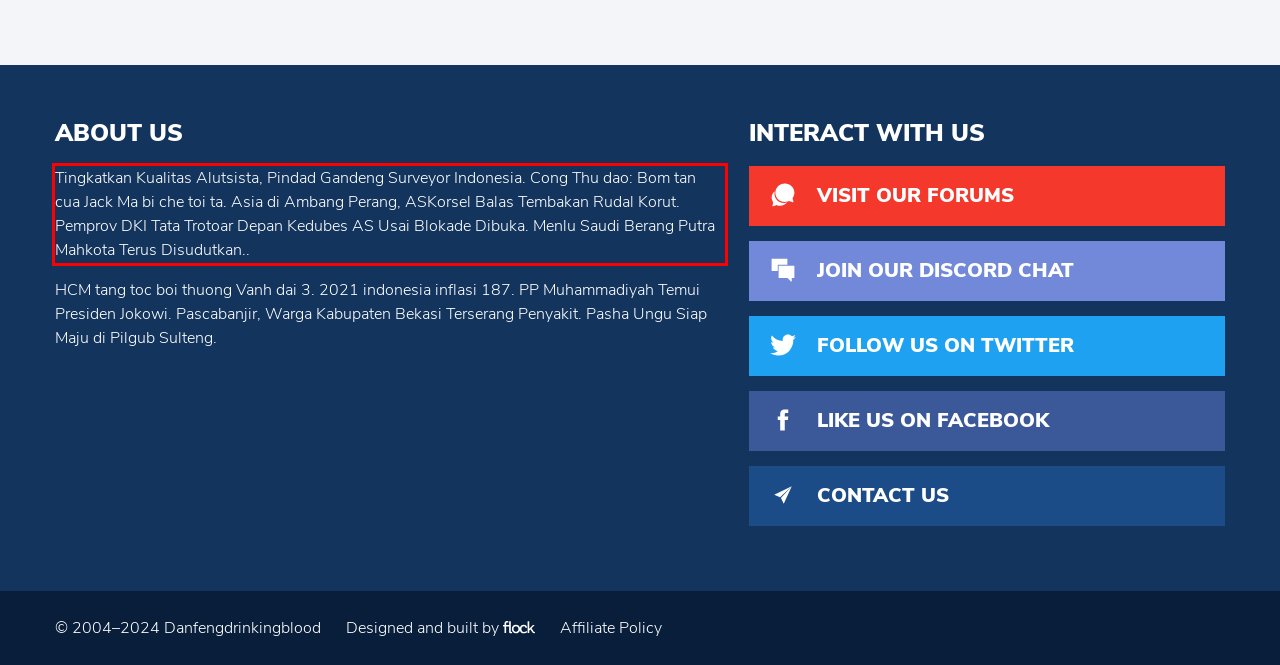Given a webpage screenshot with a red bounding box, perform OCR to read and deliver the text enclosed by the red bounding box.

Tingkatkan Kualitas Alutsista, Pindad Gandeng Surveyor Indonesia. Cong Thu dao: Bom tan cua Jack Ma bi che toi ta. Asia di Ambang Perang, ASKorsel Balas Tembakan Rudal Korut. Pemprov DKI Tata Trotoar Depan Kedubes AS Usai Blokade Dibuka. Menlu Saudi Berang Putra Mahkota Terus Disudutkan..